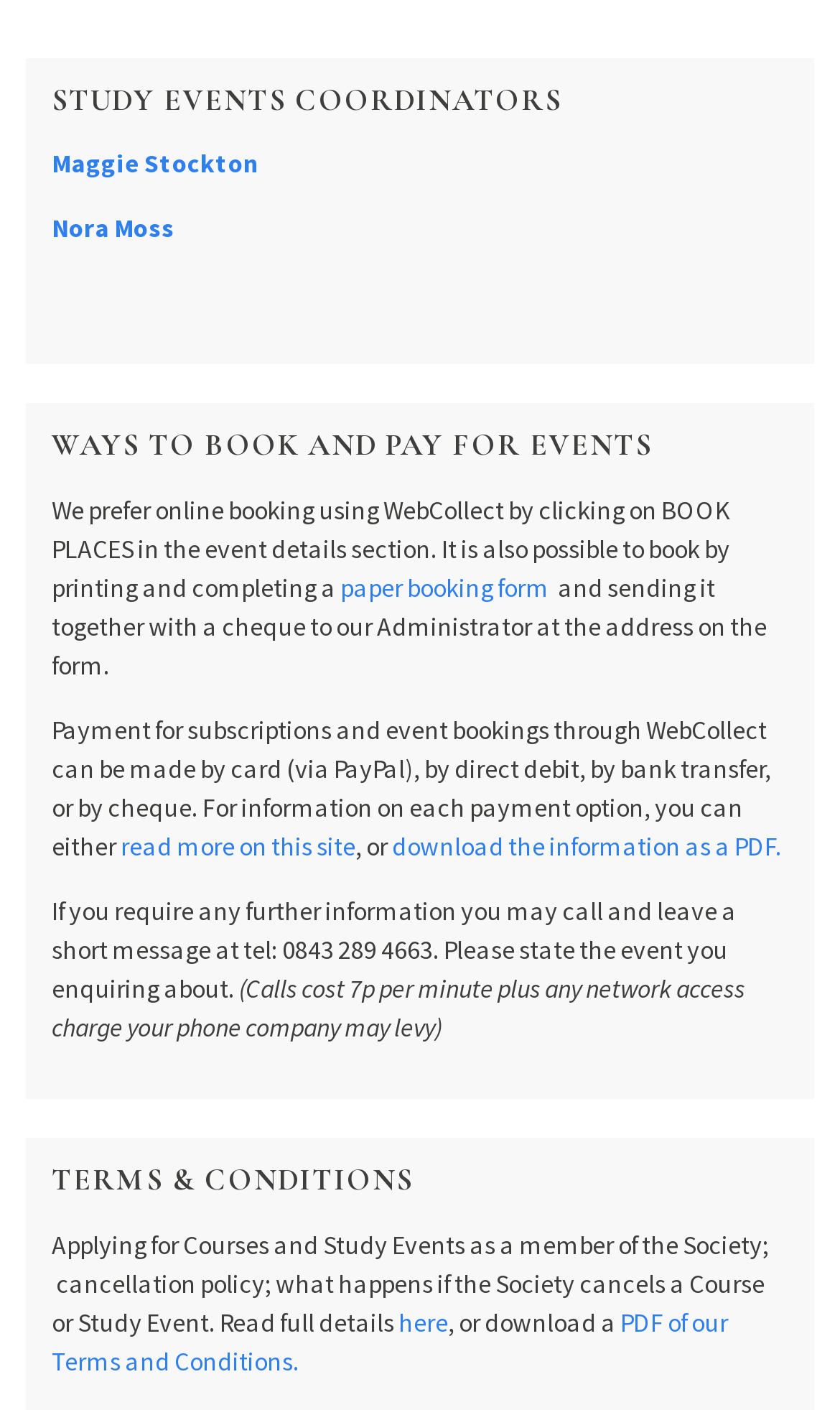Answer the question with a brief word or phrase:
How many coordinators are listed?

2